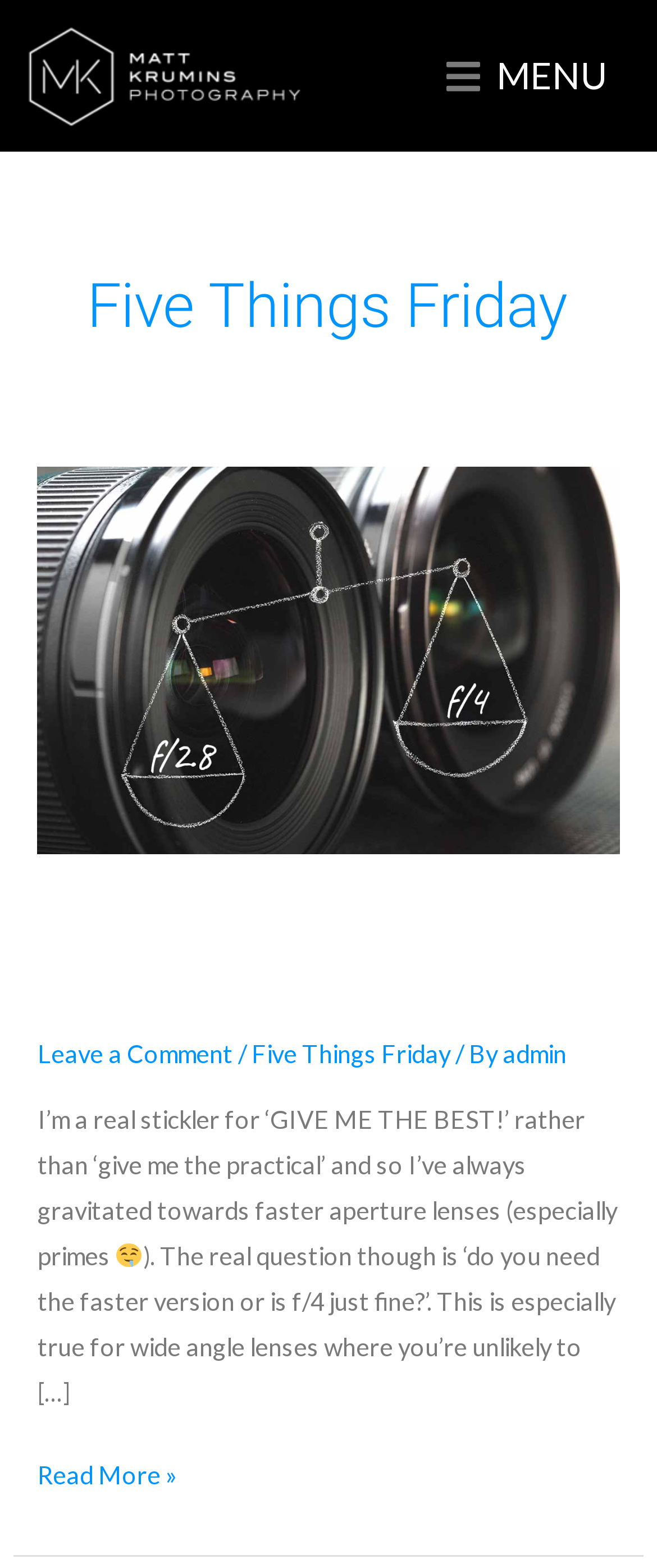Please find the main title text of this webpage.

Five Things Friday